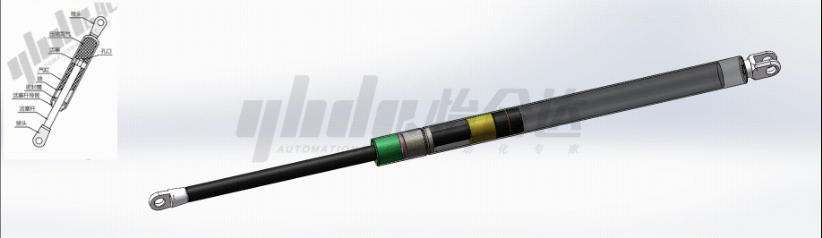Utilize the details in the image to give a detailed response to the question: What is the function of the mounting ends?

The caption explains that the mounting ends are designed to facilitate attachment to other machinery or structures, which is crucial for the gas spring's integration into various mechanical systems.